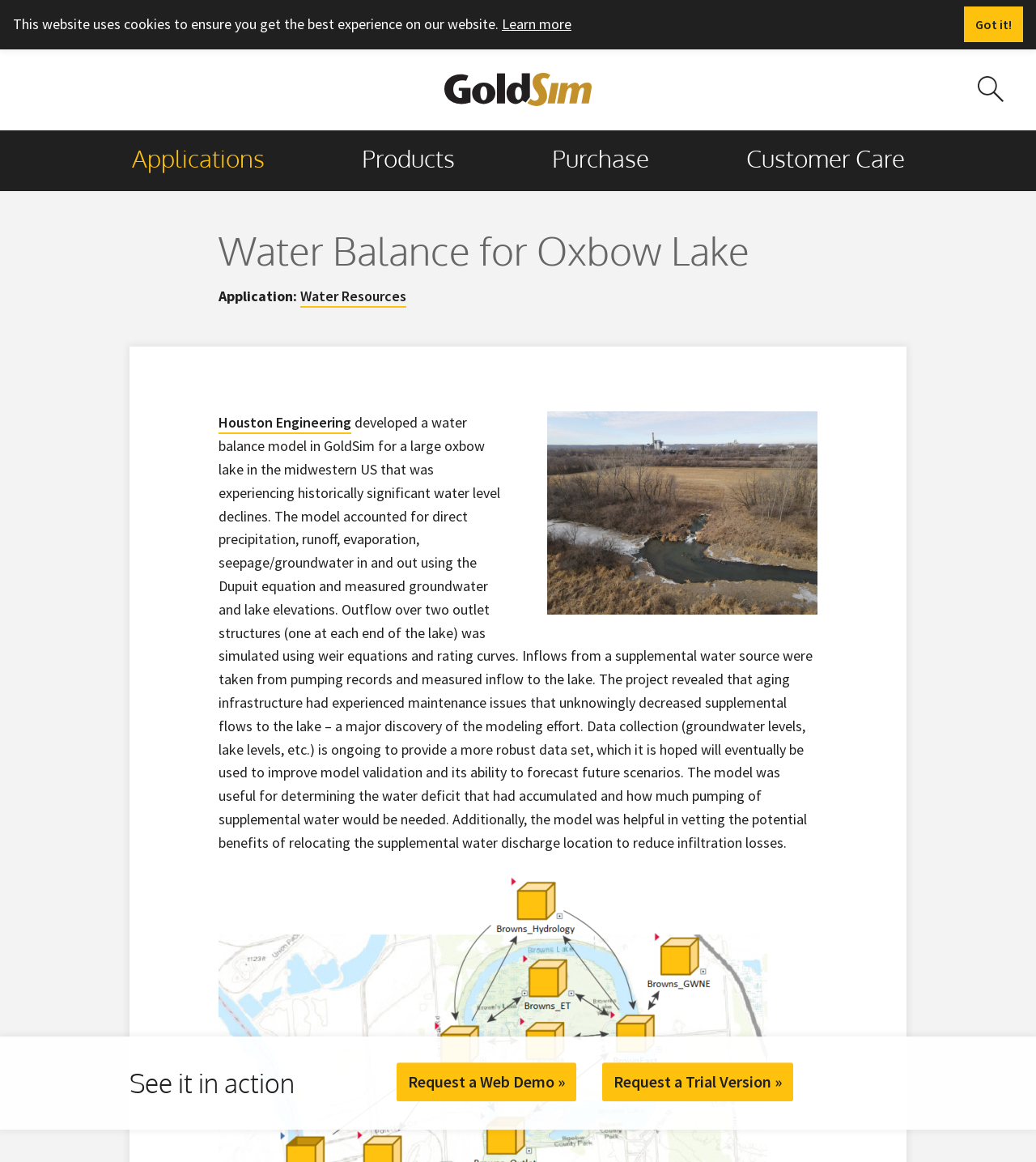What are the two options to explore GoldSim further? Look at the image and give a one-word or short phrase answer.

Request a Web Demo or Request a Trial Version